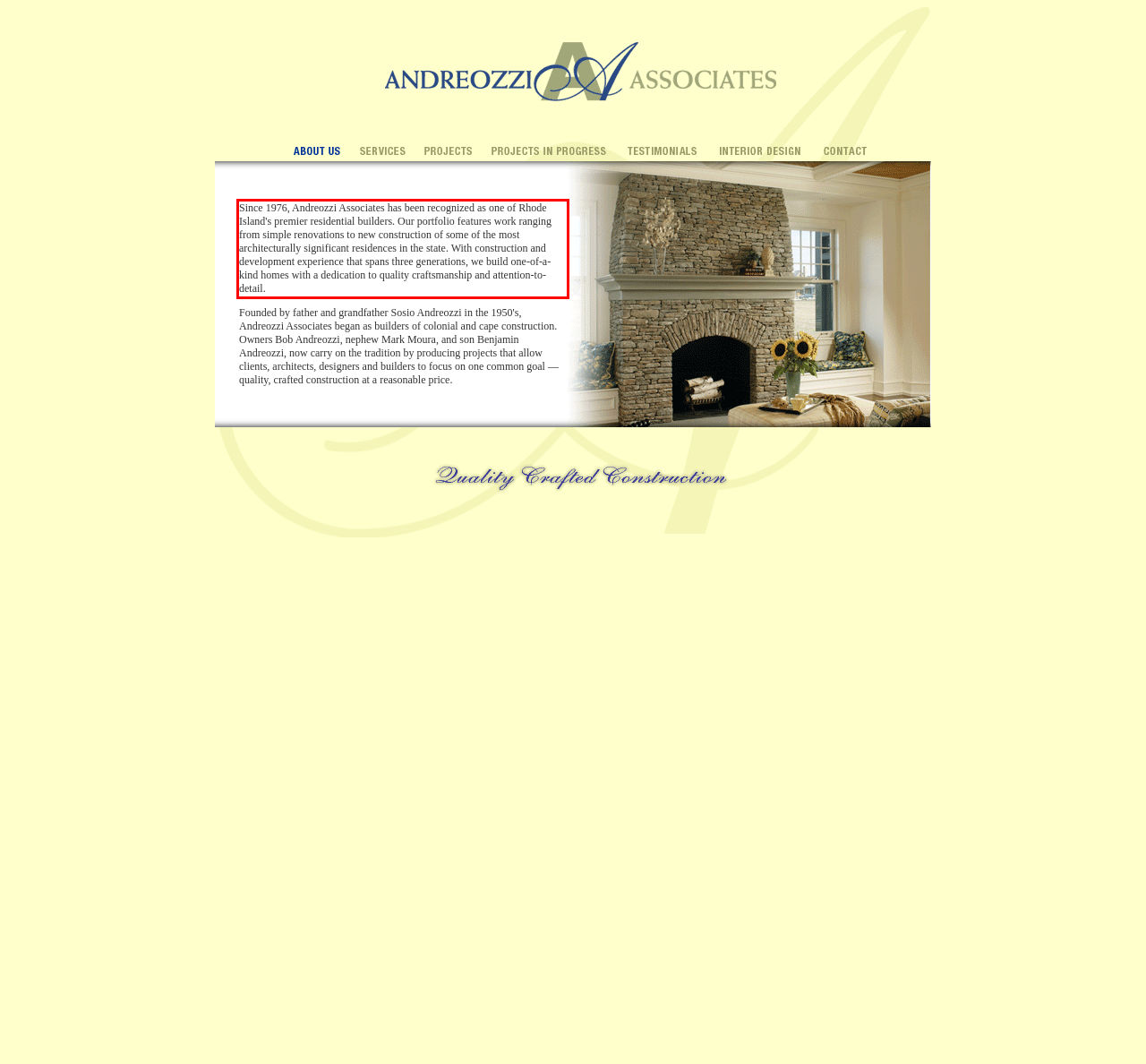From the given screenshot of a webpage, identify the red bounding box and extract the text content within it.

Since 1976, Andreozzi Associates has been recognized as one of Rhode Island's premier residential builders. Our portfolio features work ranging from simple renovations to new construction of some of the most architecturally significant residences in the state. With construction and development experience that spans three generations, we build one-of-a-kind homes with a dedication to quality craftsmanship and attention-to-detail.